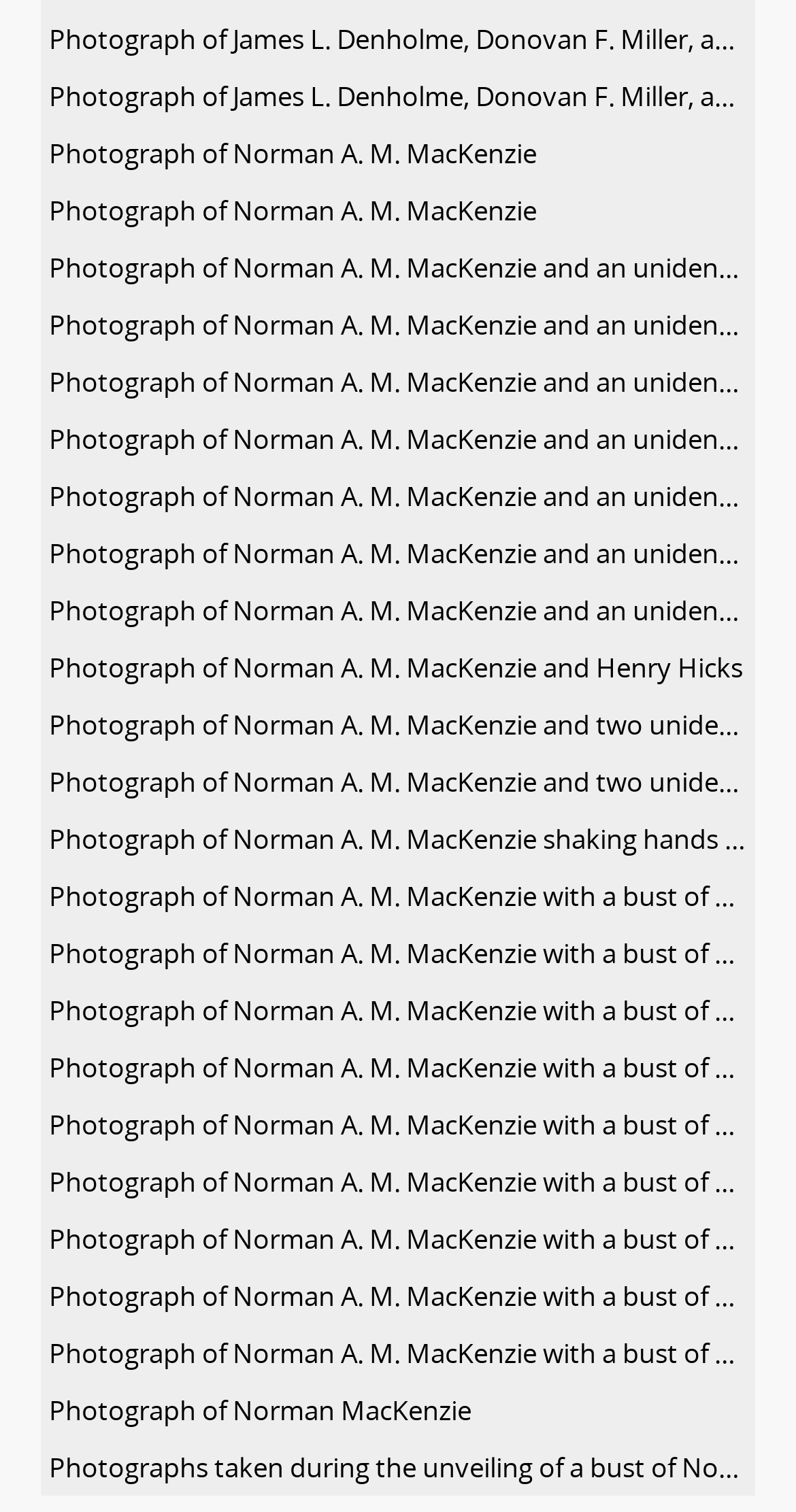Highlight the bounding box coordinates of the element you need to click to perform the following instruction: "View photograph of Norman A. M. MacKenzie with a bust of himself."

[0.051, 0.574, 0.949, 0.611]